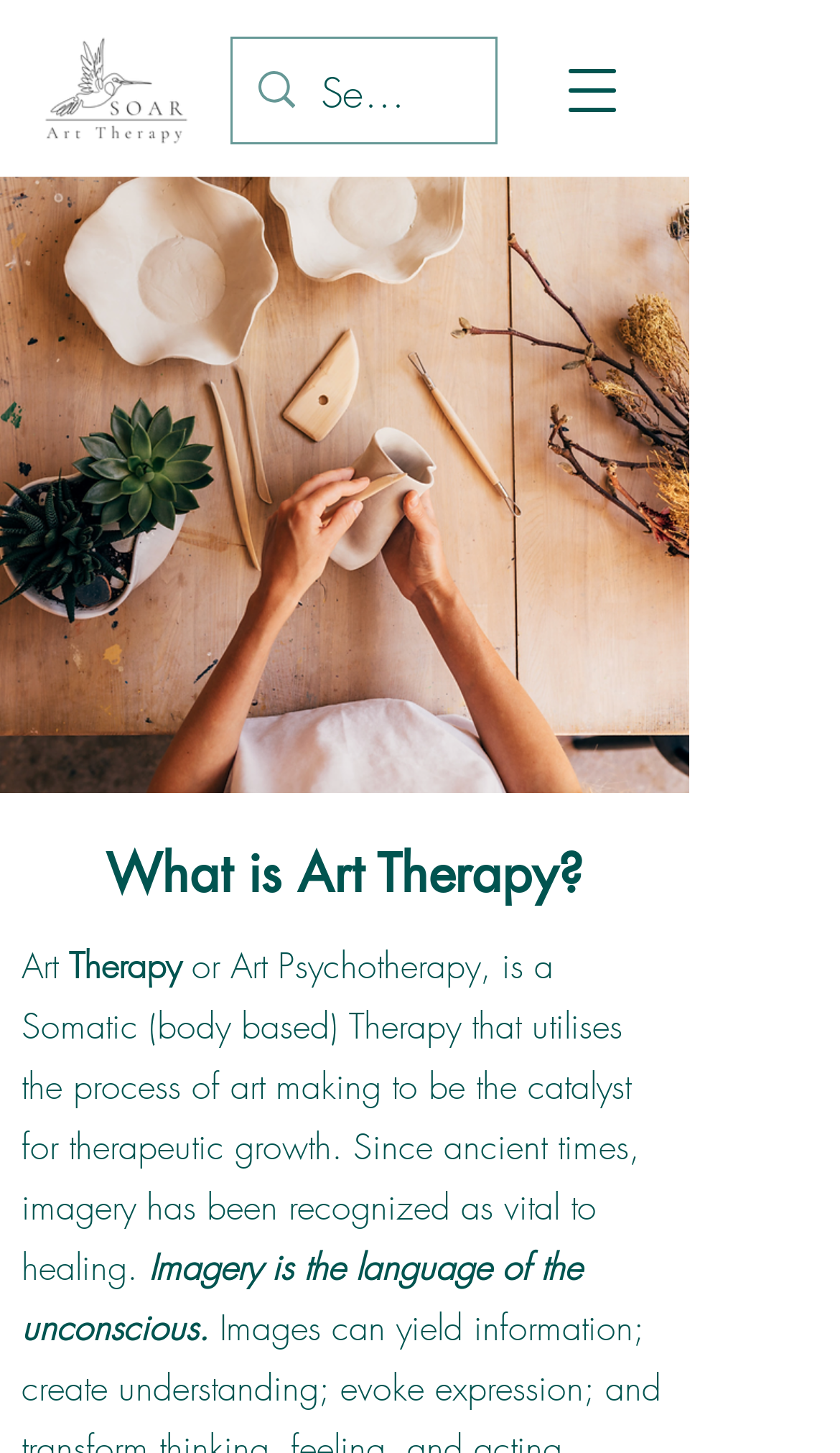Answer succinctly with a single word or phrase:
How many images are on the webpage?

3